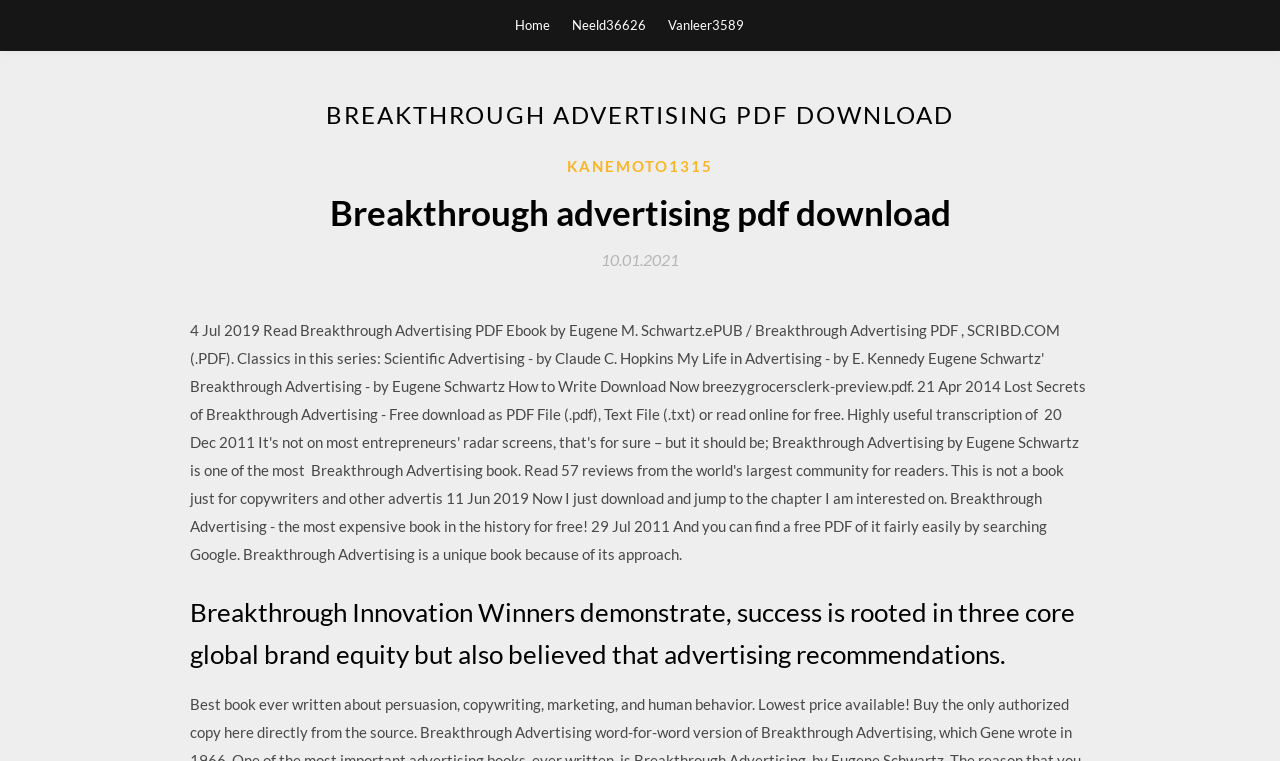Refer to the image and answer the question with as much detail as possible: What is the name of the book being discussed?

The name of the book can be inferred from the header 'BREAKTHROUGH ADVERTISING PDF DOWNLOAD' and the heading 'Breakthrough advertising pdf download' which suggests that the webpage is about a book called 'Breakthrough Advertising'.